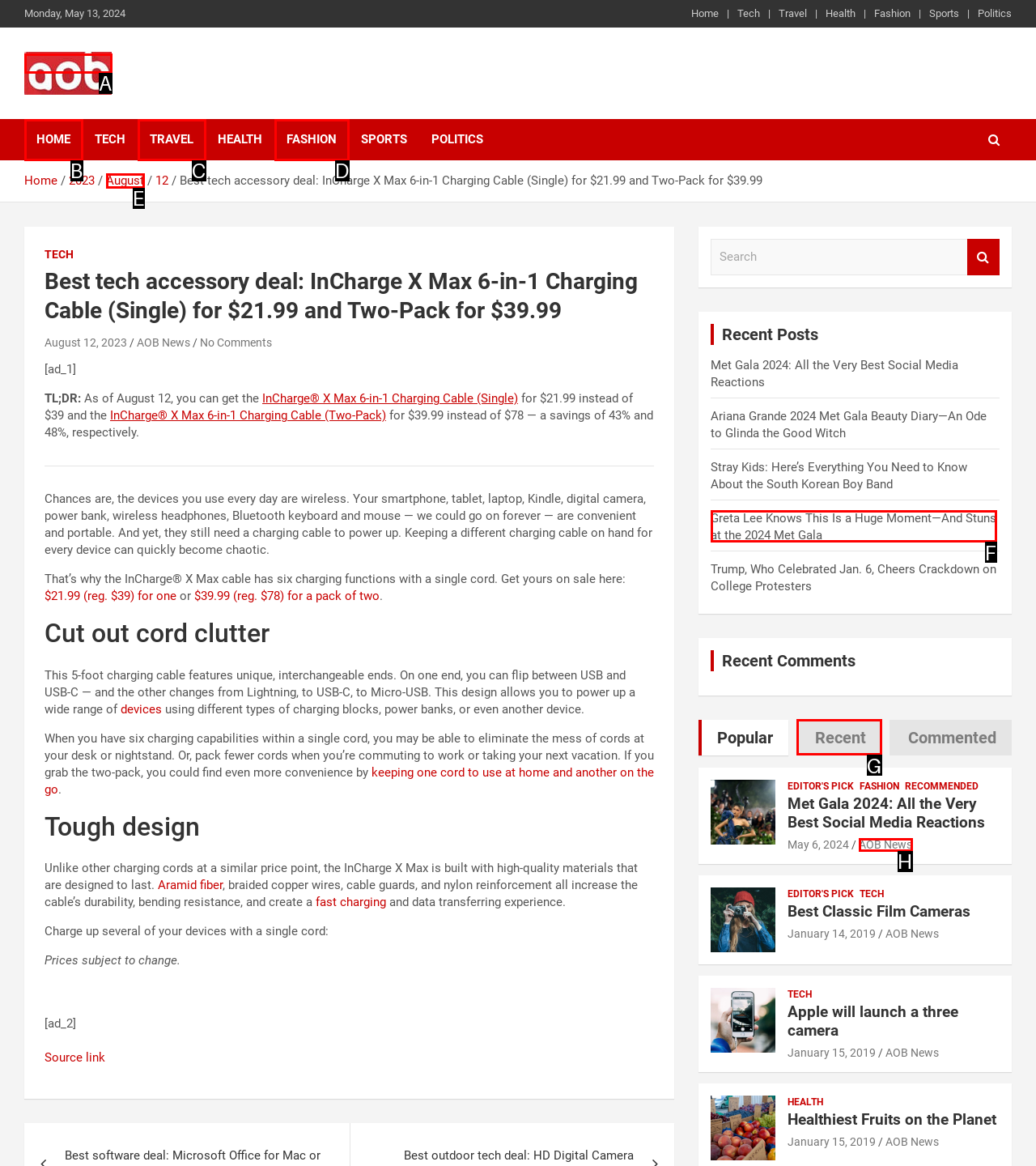Tell me which option best matches this description: parent_node: AOB News
Answer with the letter of the matching option directly from the given choices.

A